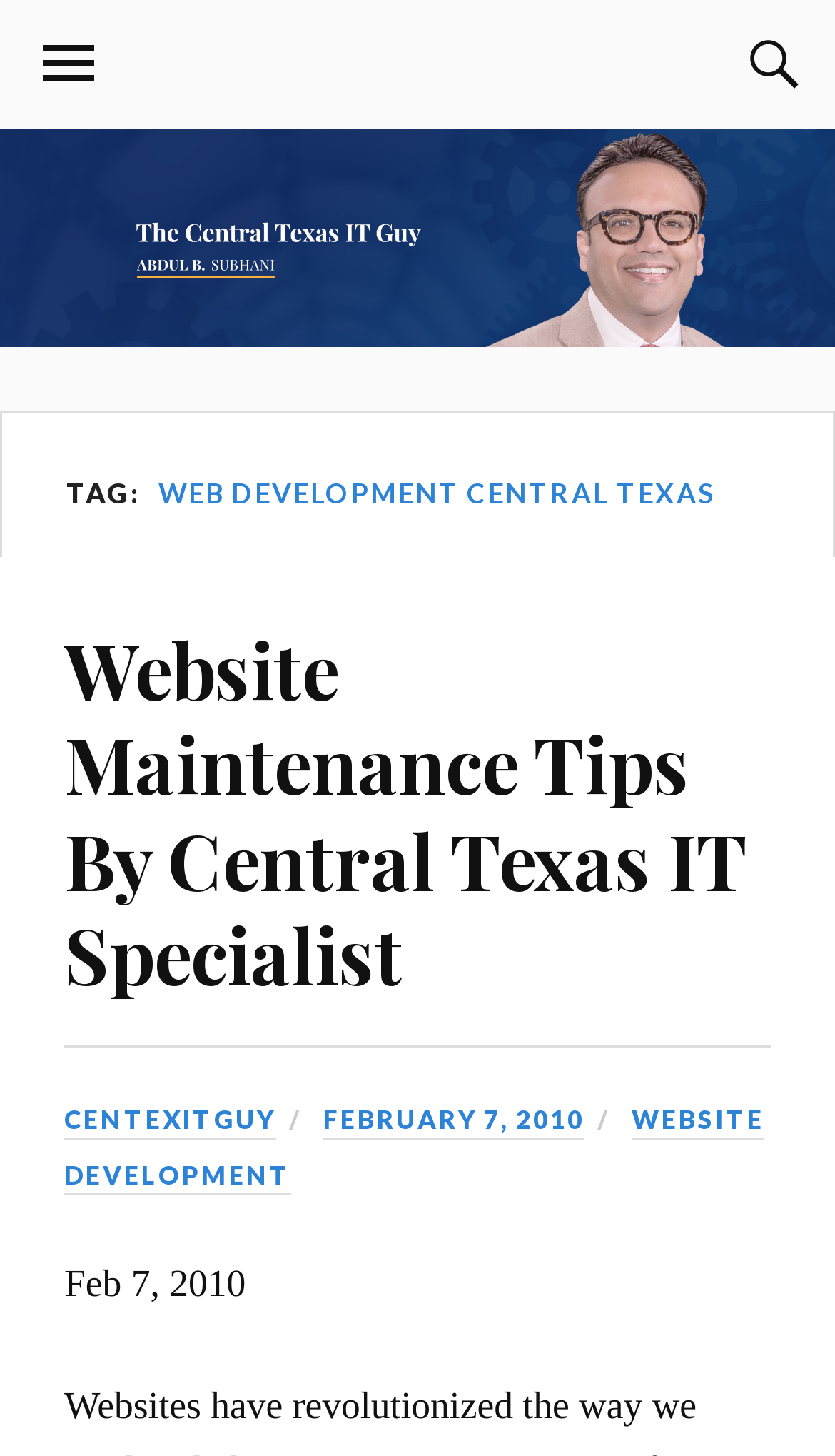Produce a meticulous description of the webpage.

The webpage is about web development in Central Texas, specifically highlighting the services of "The Central Texas IT Guy". At the top, there are two buttons: one to toggle the mobile menu on the left side, and another to toggle the search field on the right side. 

Below these buttons, there is a figure that spans the entire width of the page. 

Underneath the figure, there are several headings and links. The first heading reads "TAG: WEB DEVELOPMENT CENTRAL TEXAS", followed by a larger heading that says "Website Maintenance Tips By Central Texas IT Specialist", which is also a clickable link. 

Further down, there are three links: "CENTEXITGUY", "FEBRUARY 7, 2010", and "WEBSITE DEVELOPMENT". The date "Feb 7, 2010" is also displayed as static text.